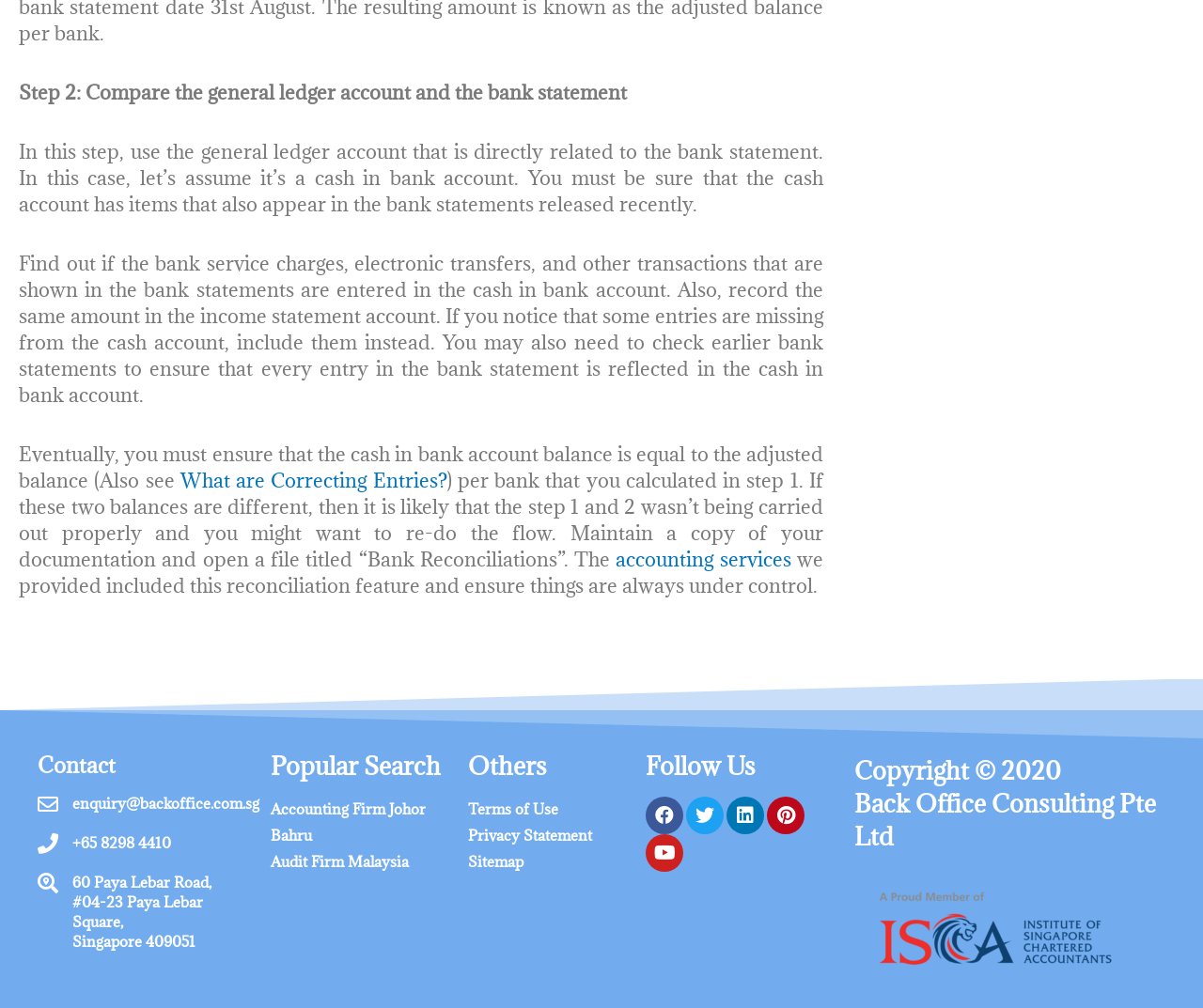Please determine the bounding box coordinates of the section I need to click to accomplish this instruction: "Visit 'accounting services'".

[0.512, 0.542, 0.658, 0.568]